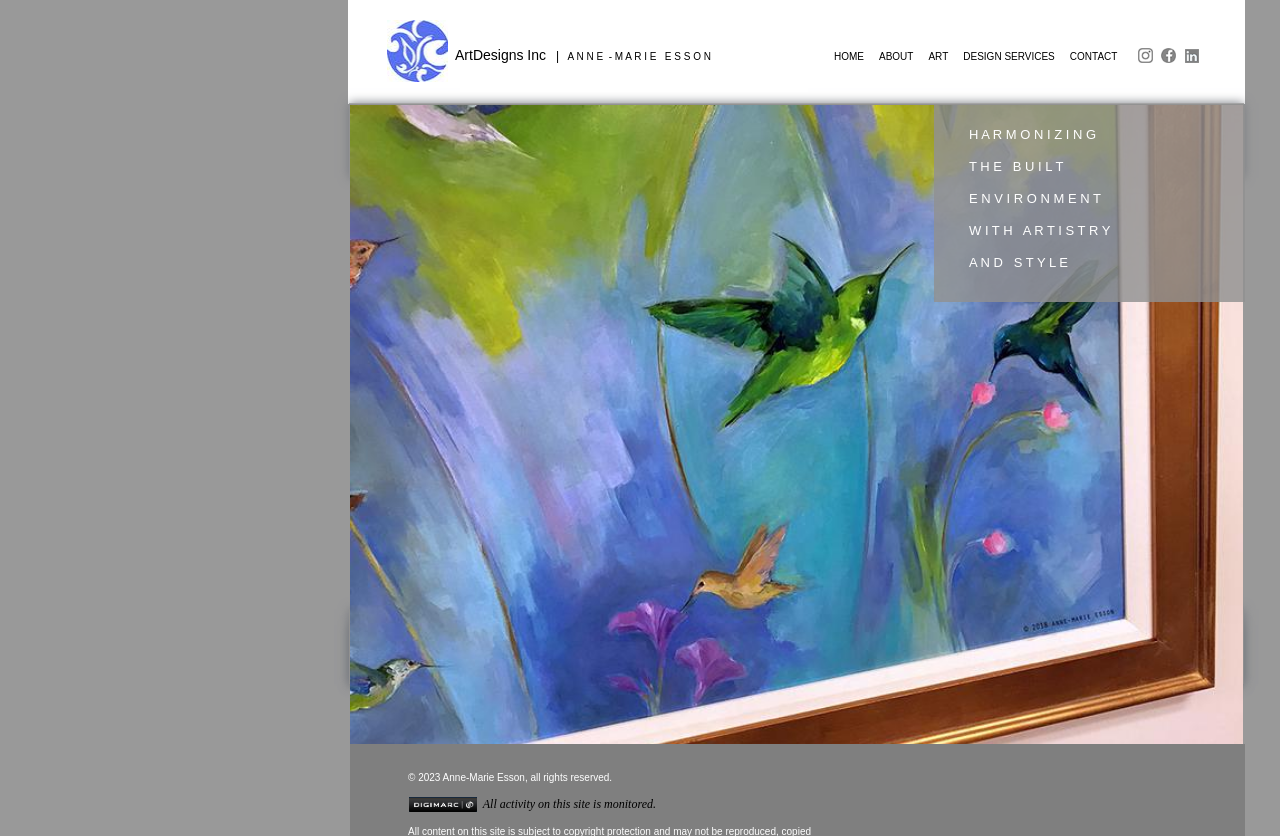What is the copyright year?
Identify the answer in the screenshot and reply with a single word or phrase.

2023